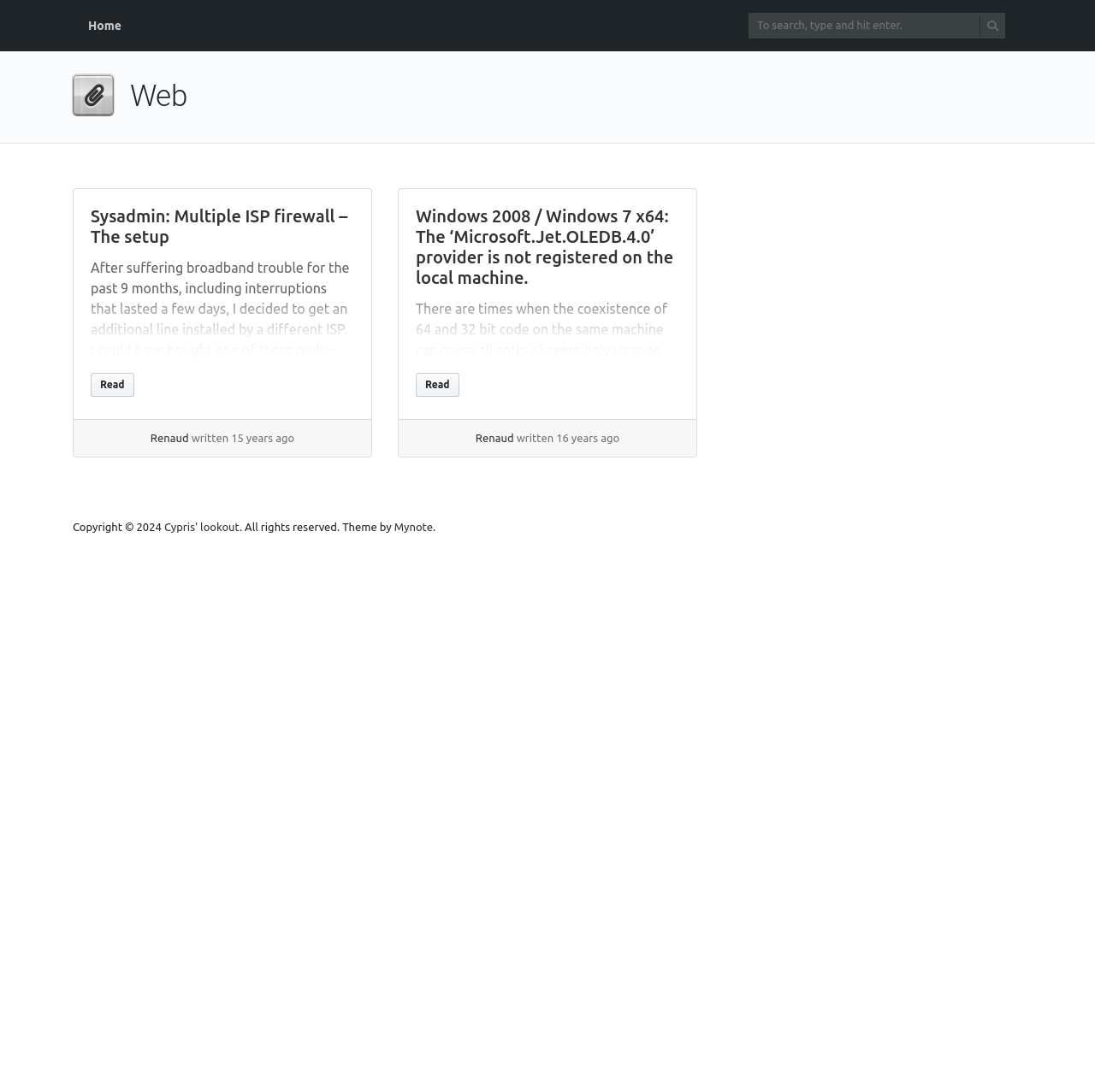Please determine the bounding box coordinates of the element to click on in order to accomplish the following task: "search for something". Ensure the coordinates are four float numbers ranging from 0 to 1, i.e., [left, top, right, bottom].

[0.684, 0.012, 0.918, 0.035]